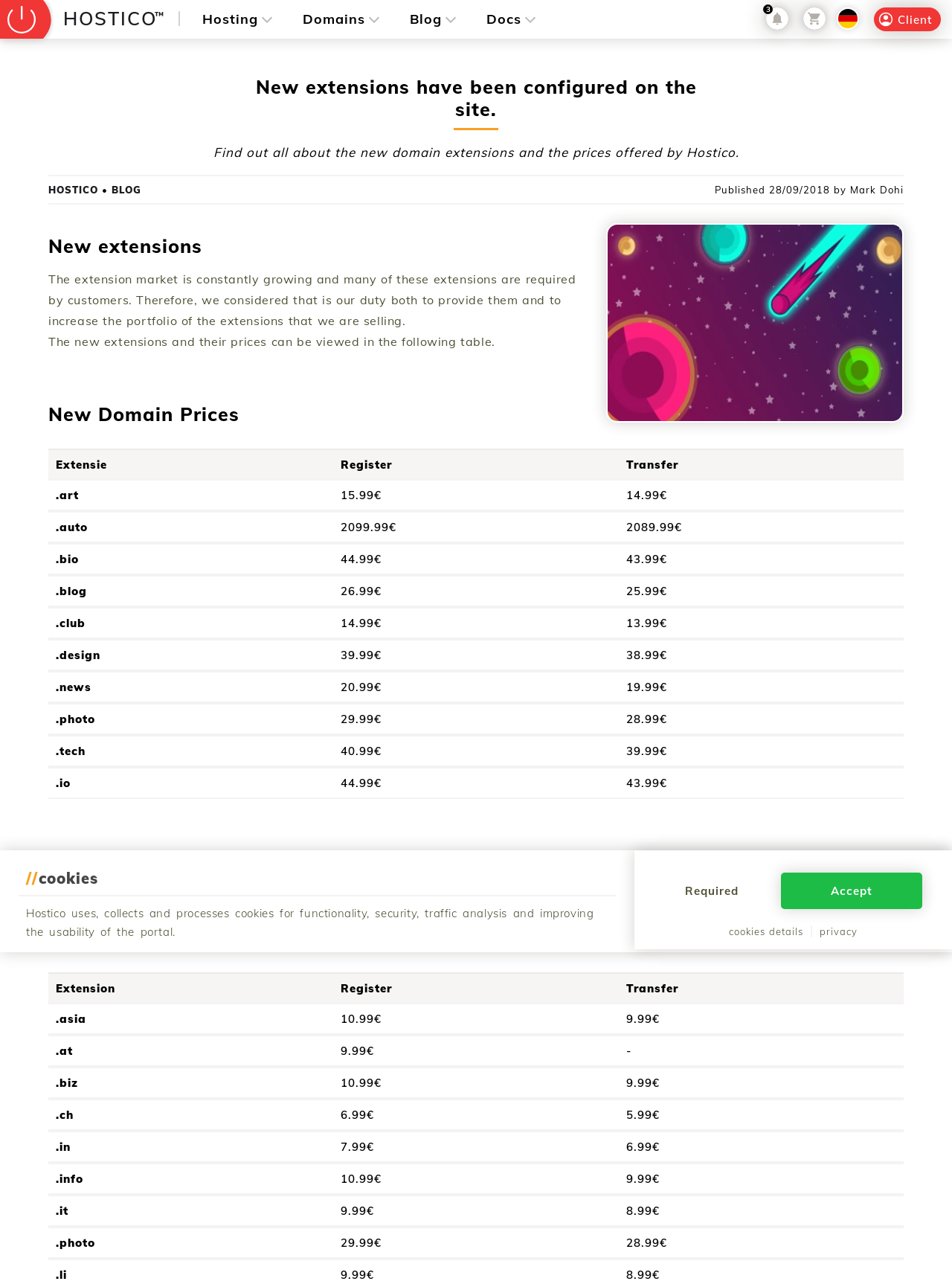Please find the bounding box coordinates in the format (top-left x, top-left y, bottom-right x, bottom-right y) for the given element description. Ensure the coordinates are floating point numbers between 0 and 1. Description: blog

[0.117, 0.143, 0.148, 0.152]